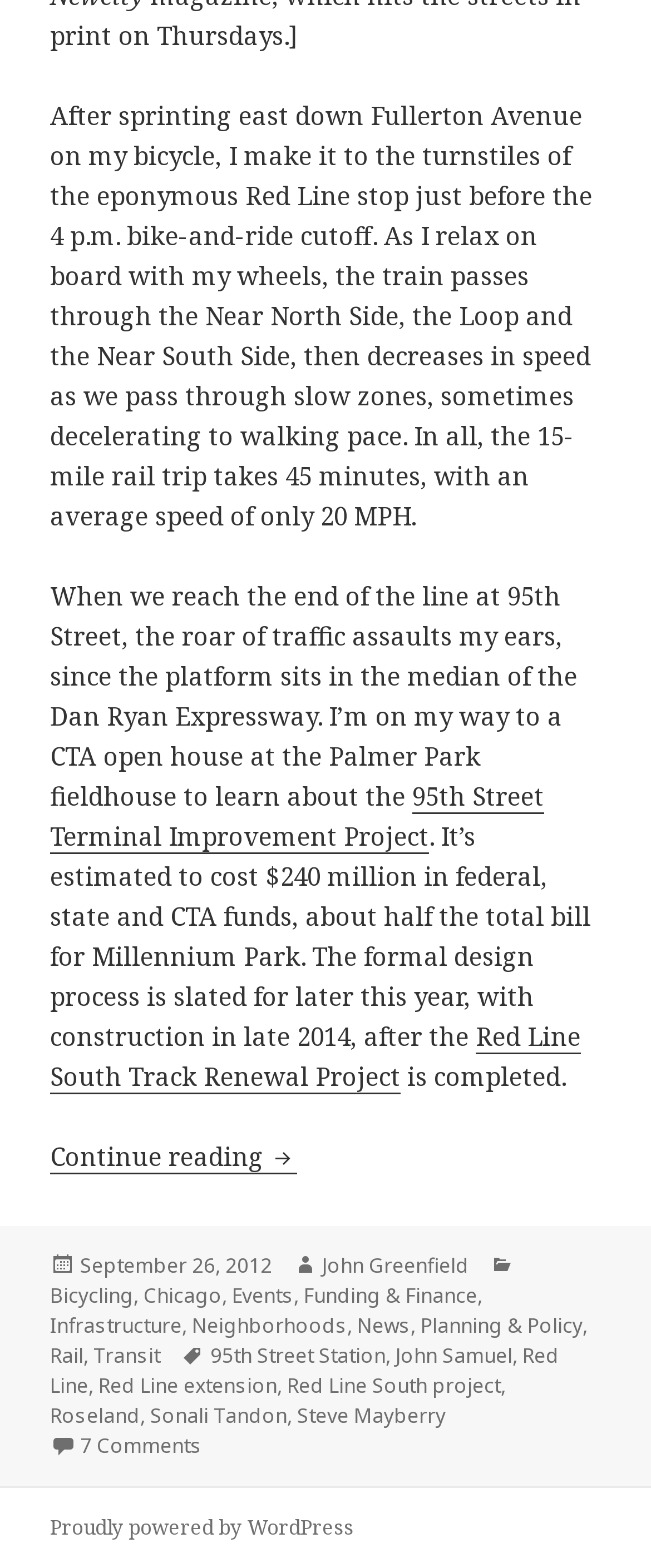Identify the bounding box for the described UI element: "News".

[0.549, 0.836, 0.631, 0.855]